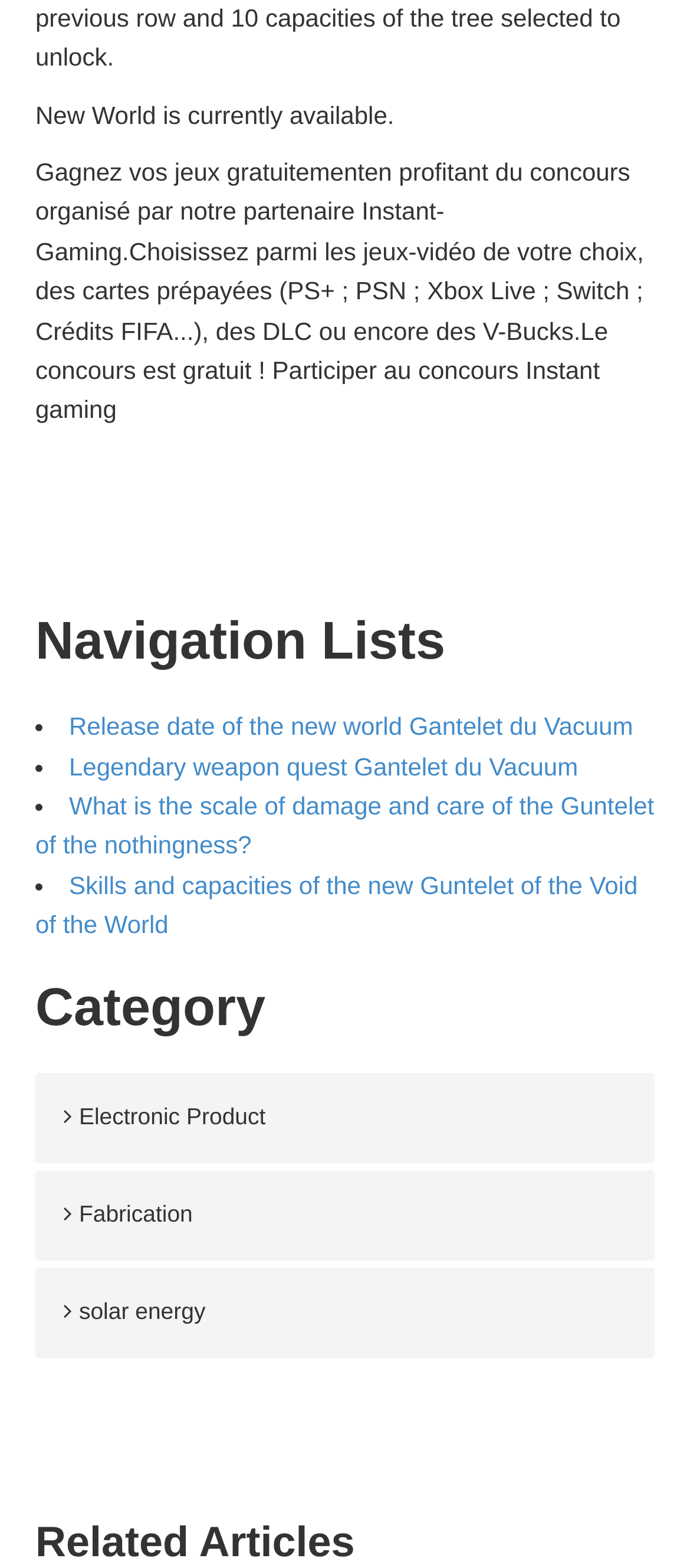Please indicate the bounding box coordinates of the element's region to be clicked to achieve the instruction: "Participate in the Instant gaming contest". Provide the coordinates as four float numbers between 0 and 1, i.e., [left, top, right, bottom].

[0.051, 0.097, 0.949, 0.274]